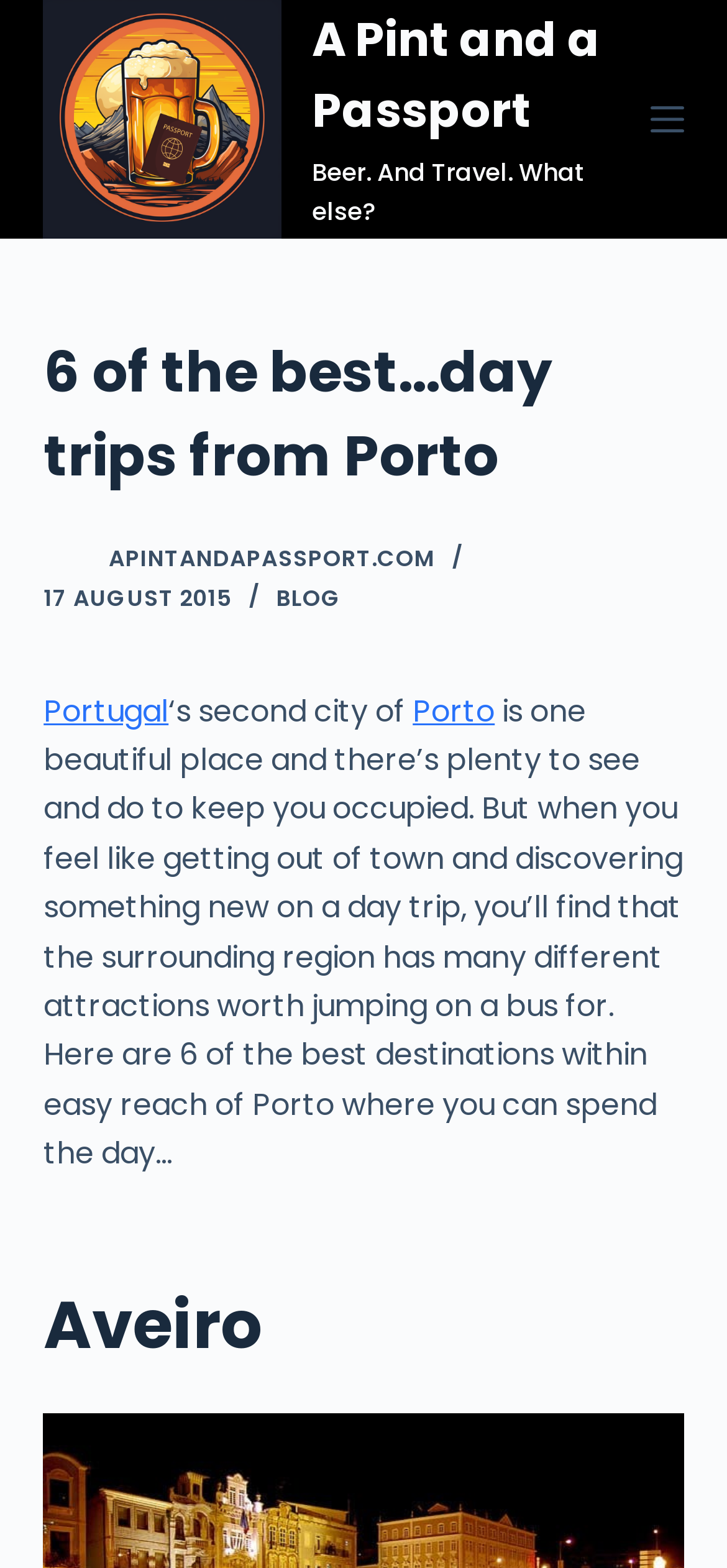Find the bounding box coordinates of the element to click in order to complete the given instruction: "Learn about Aveiro."

[0.06, 0.815, 0.94, 0.877]